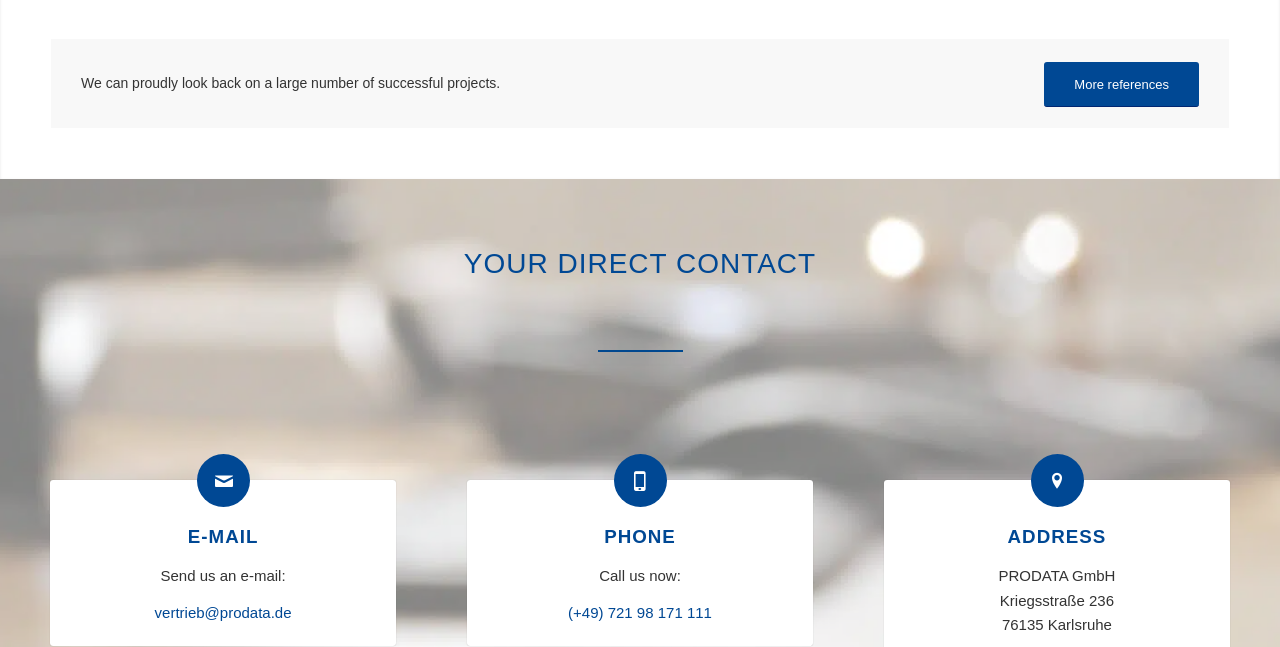Can you specify the bounding box coordinates of the area that needs to be clicked to fulfill the following instruction: "Click on 'More references'"?

[0.816, 0.096, 0.937, 0.165]